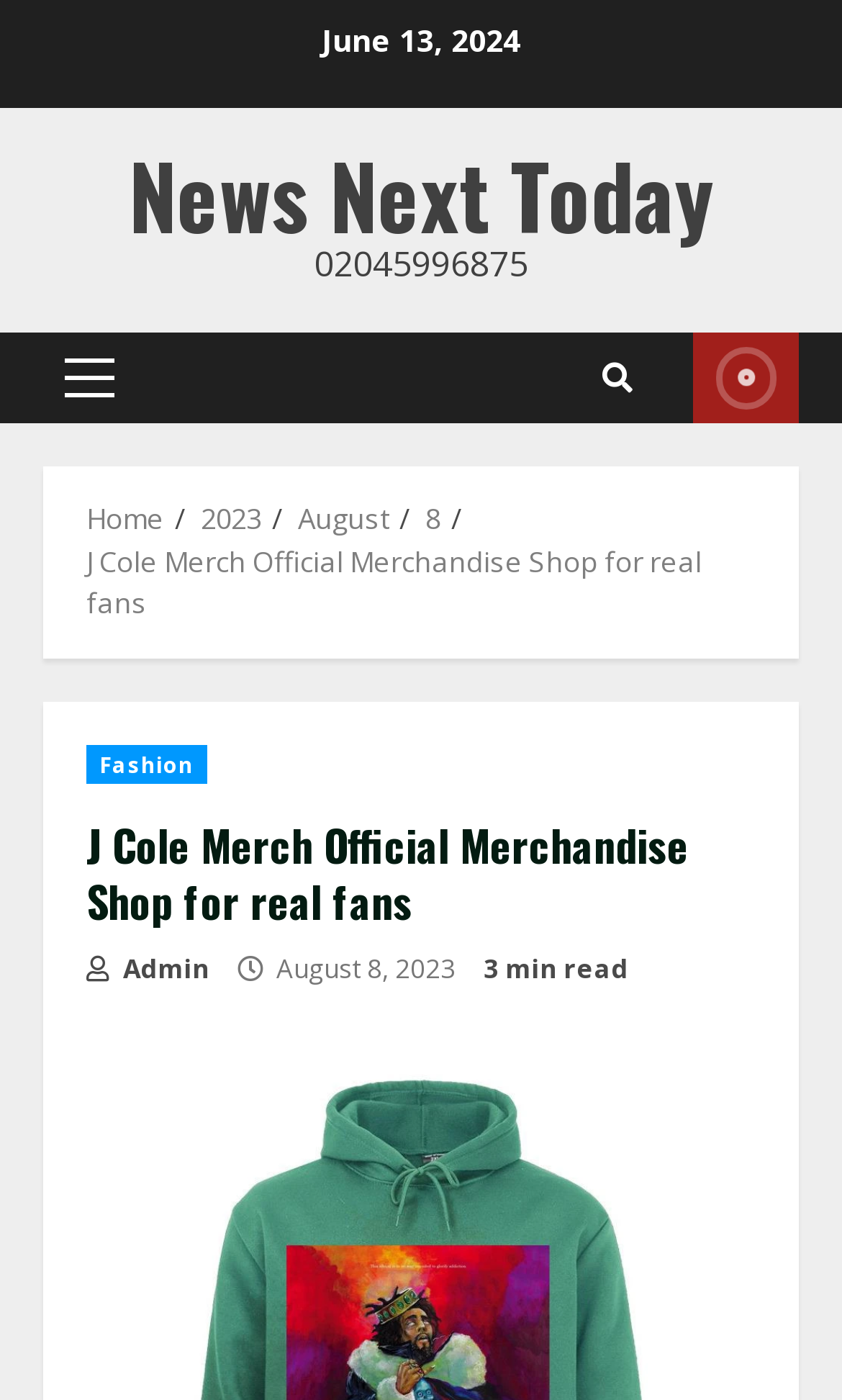Please identify the bounding box coordinates of the region to click in order to complete the task: "Go to Primary Menu". The coordinates must be four float numbers between 0 and 1, specified as [left, top, right, bottom].

[0.051, 0.238, 0.162, 0.302]